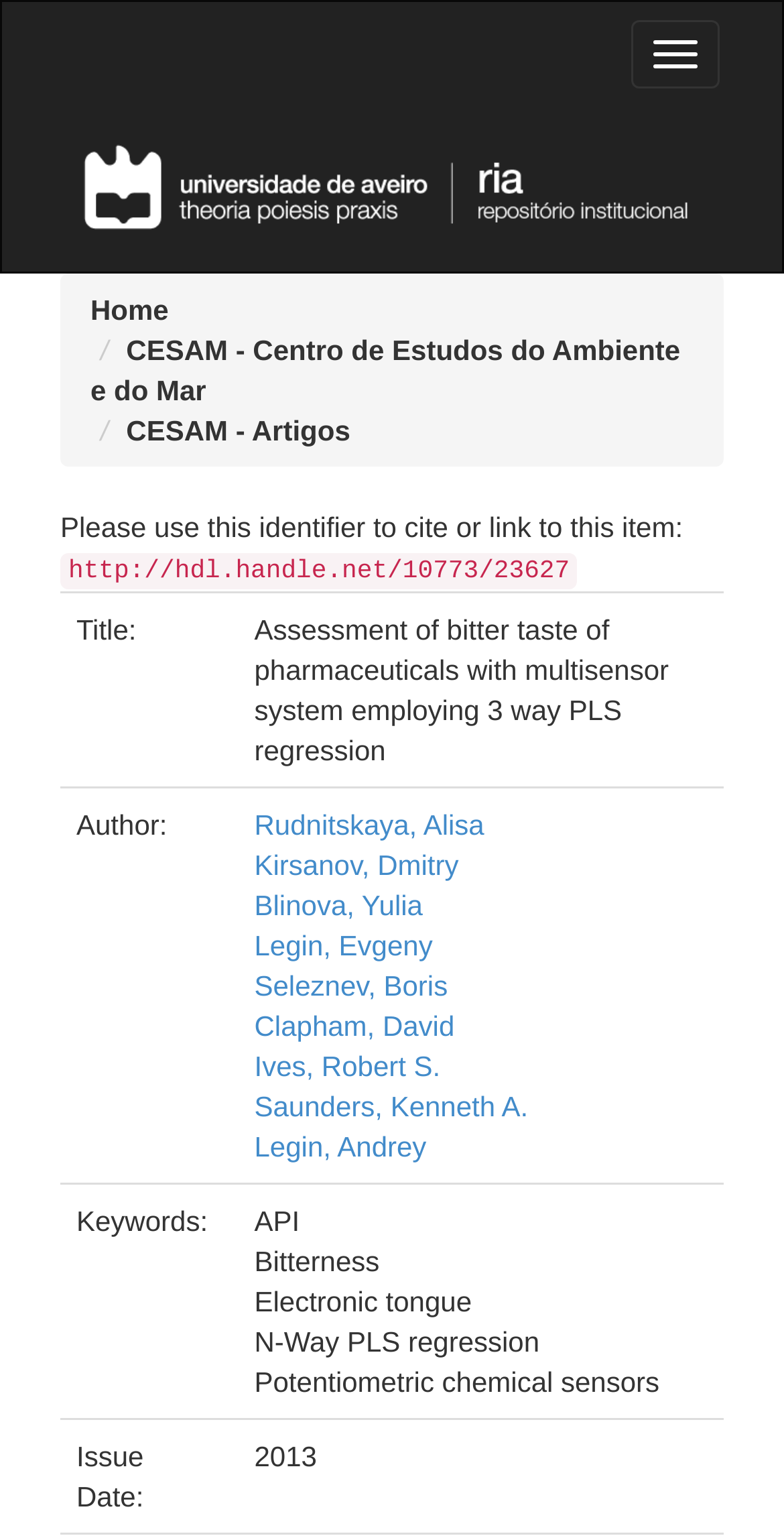Please specify the bounding box coordinates of the clickable region necessary for completing the following instruction: "Click the button". The coordinates must consist of four float numbers between 0 and 1, i.e., [left, top, right, bottom].

[0.805, 0.013, 0.918, 0.057]